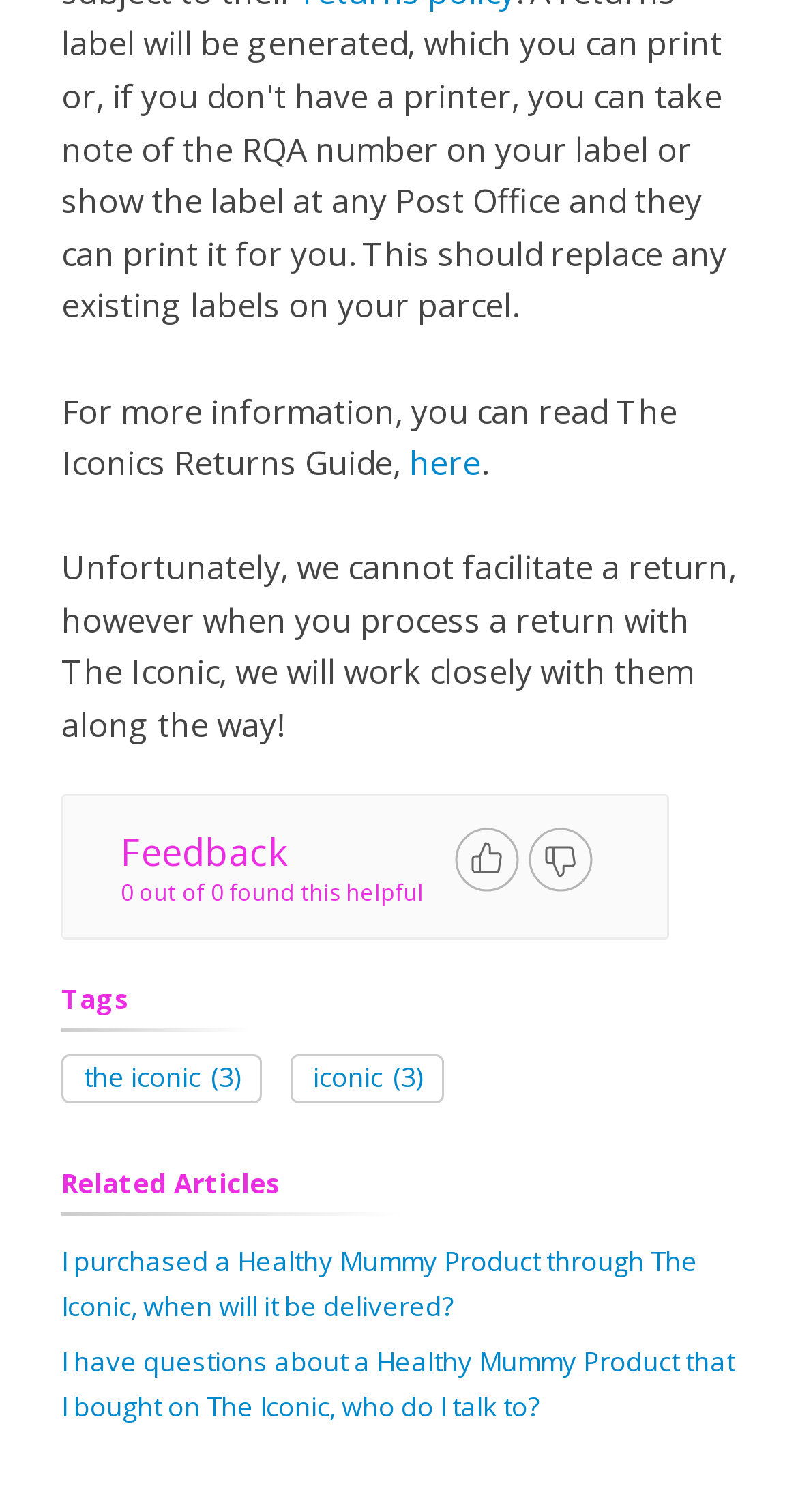What is the topic of the related articles?
Refer to the screenshot and respond with a concise word or phrase.

Healthy Mummy Products